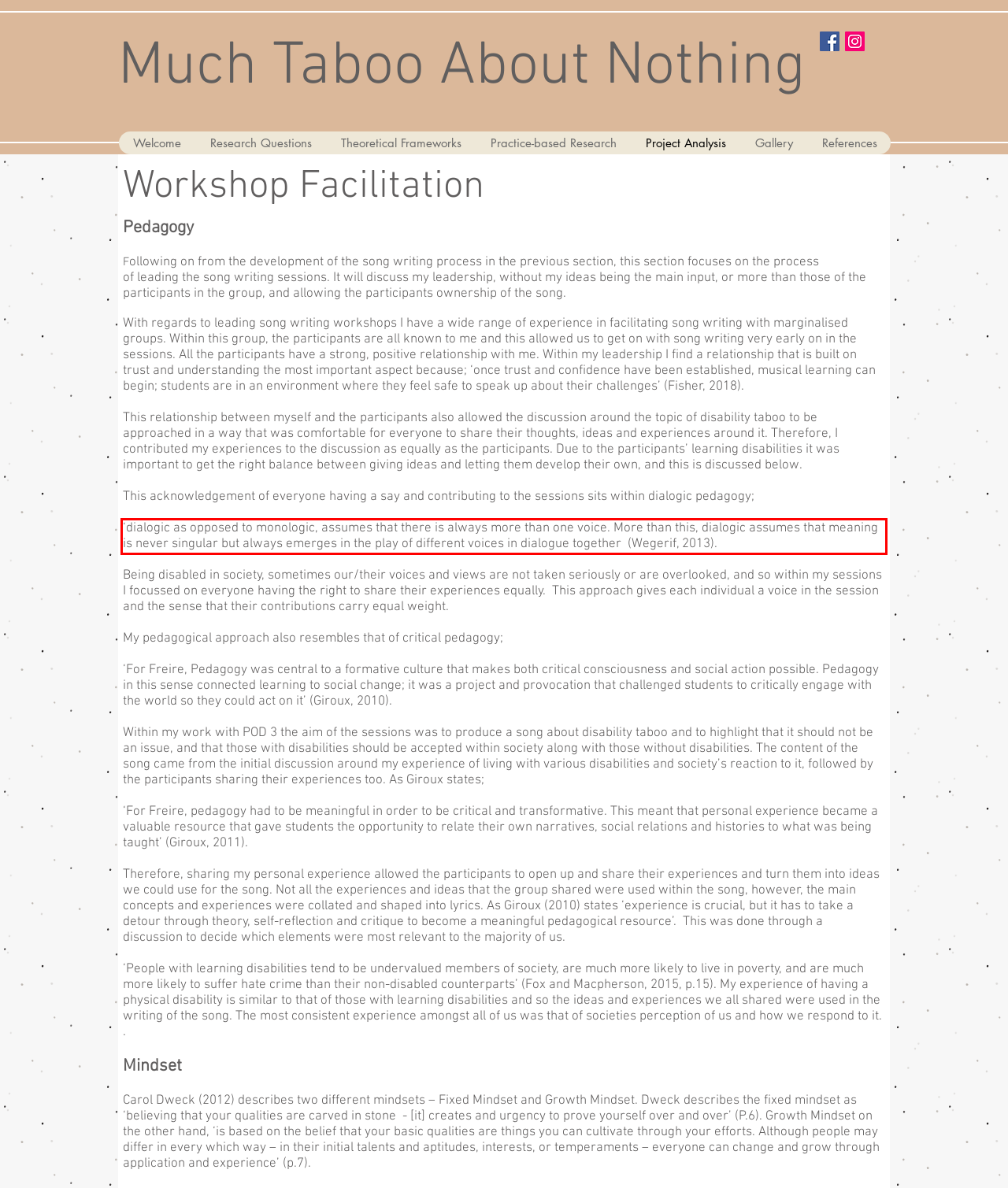Examine the webpage screenshot and use OCR to obtain the text inside the red bounding box.

‘dialogic as opposed to monologic, assumes that there is always more than one voice. More than this, dialogic assumes that meaning is never singular but always emerges in the play of different voices in dialogue together (Wegerif, 2013).